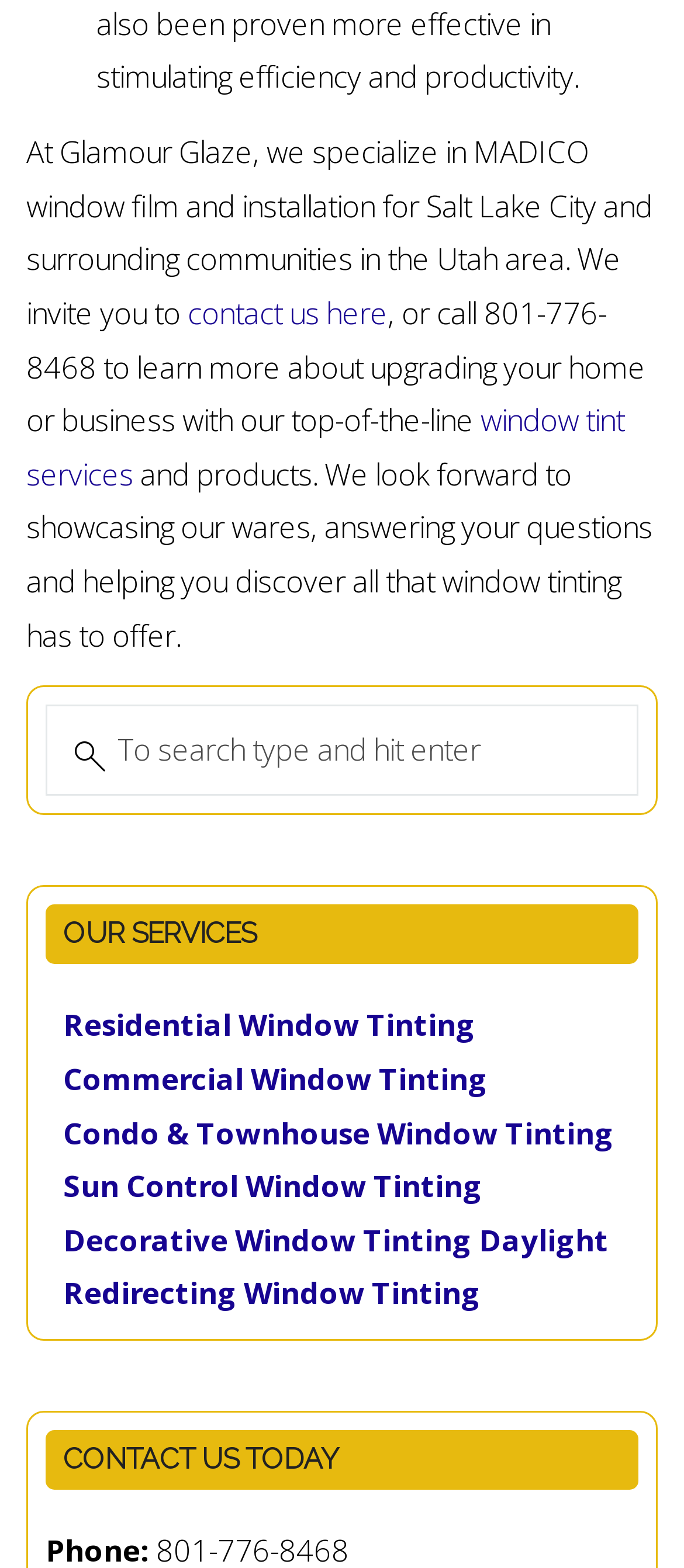Pinpoint the bounding box coordinates of the clickable element to carry out the following instruction: "search for something."

[0.067, 0.449, 0.933, 0.508]